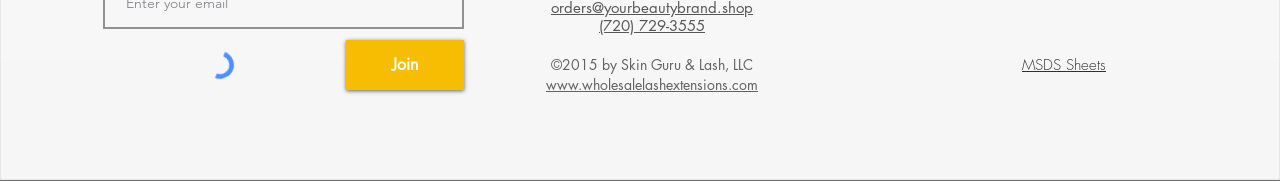What is the name of the company that owns the website?
Please provide a comprehensive and detailed answer to the question.

The company name can be found in the StaticText element, which is a child of the root element. The text content of this element is '©2015 by Skin Guru & Lash, LLC', indicating that the website is owned by this company.